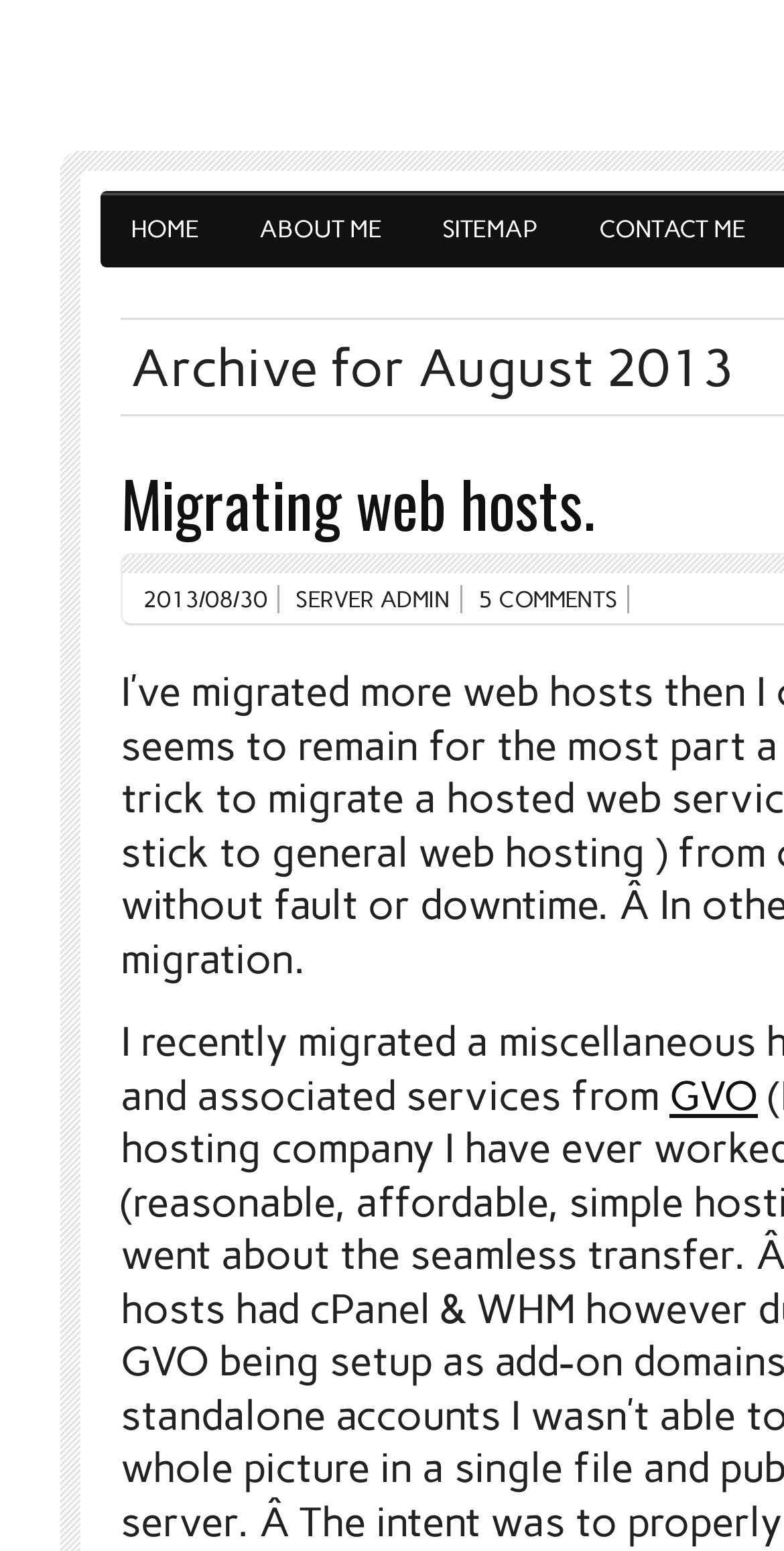How many links are in the top navigation bar?
Based on the image, give a one-word or short phrase answer.

4